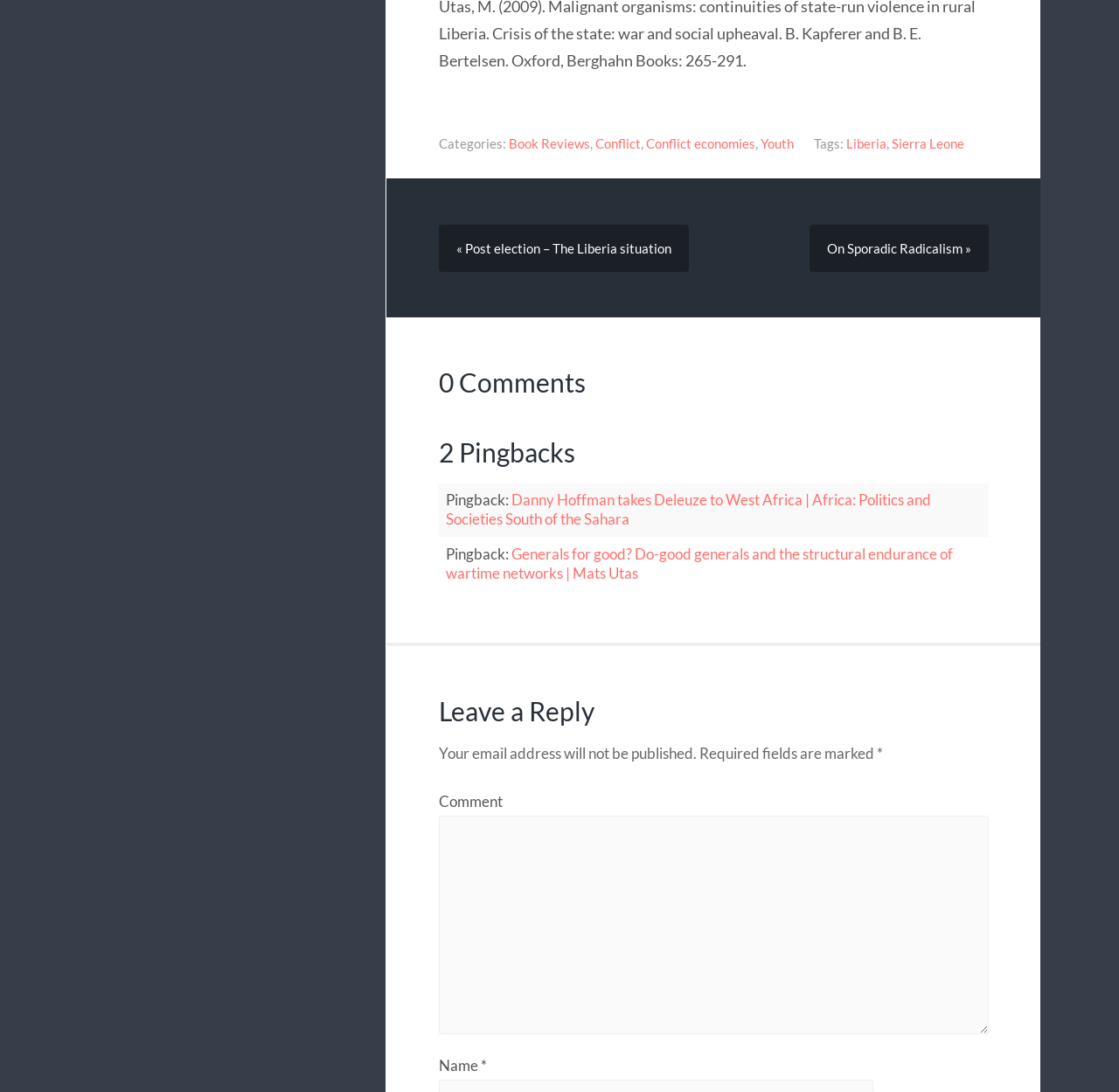How many pingbacks are there? Based on the image, give a response in one word or a short phrase.

2